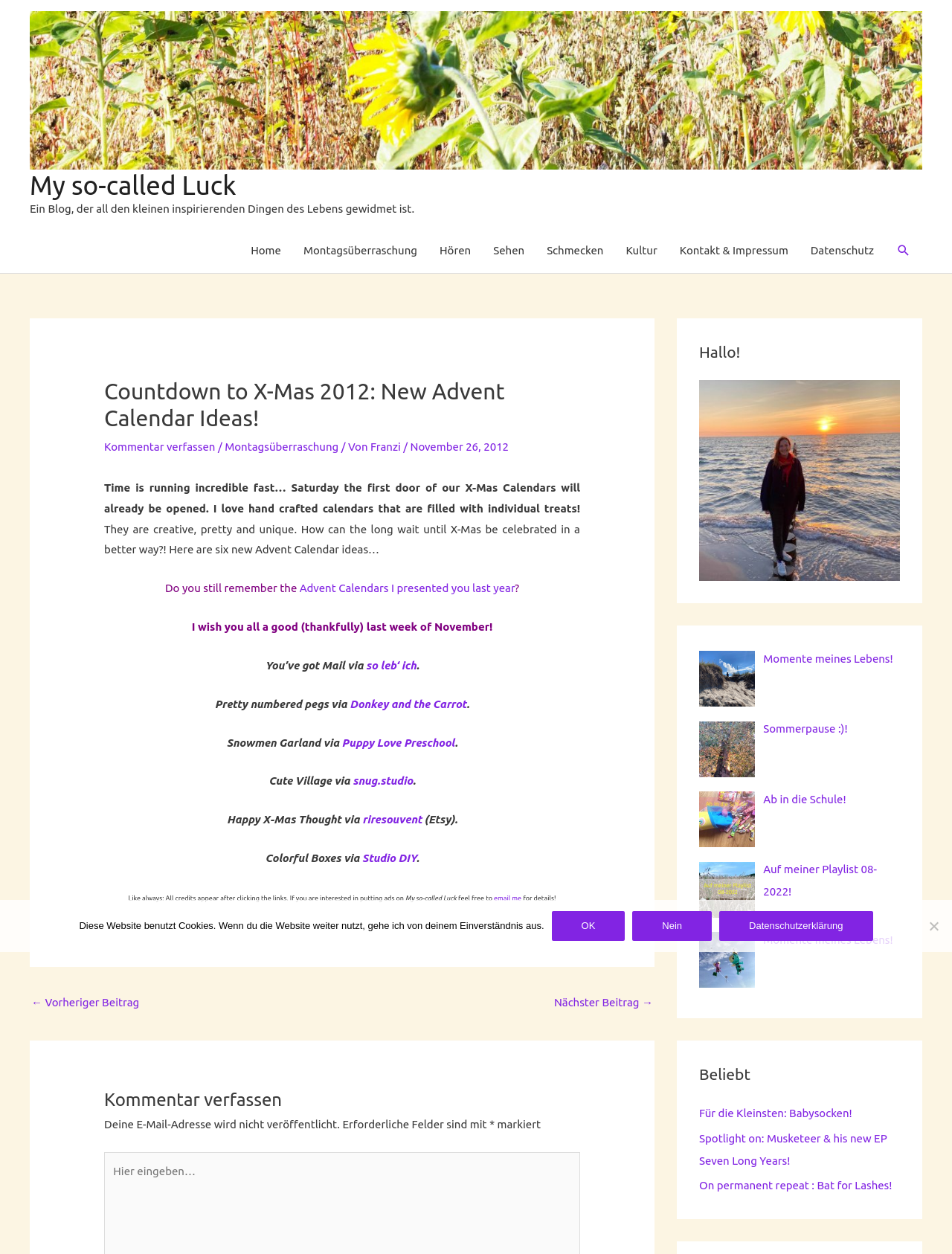What is the blog about?
Relying on the image, give a concise answer in one word or a brief phrase.

small inspiring things in life